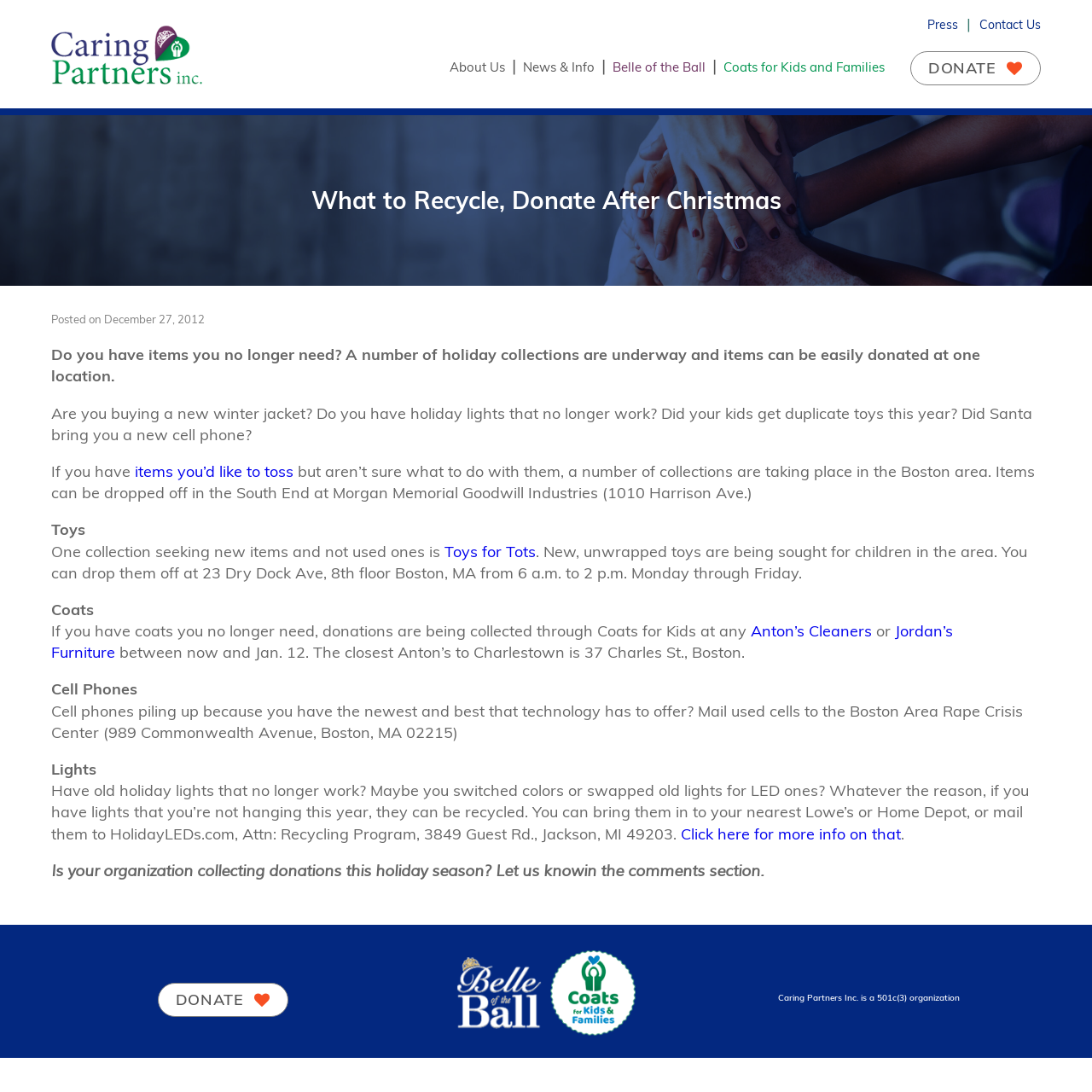Pinpoint the bounding box coordinates of the area that must be clicked to complete this instruction: "Get more information on recycling holiday lights".

[0.623, 0.754, 0.825, 0.772]